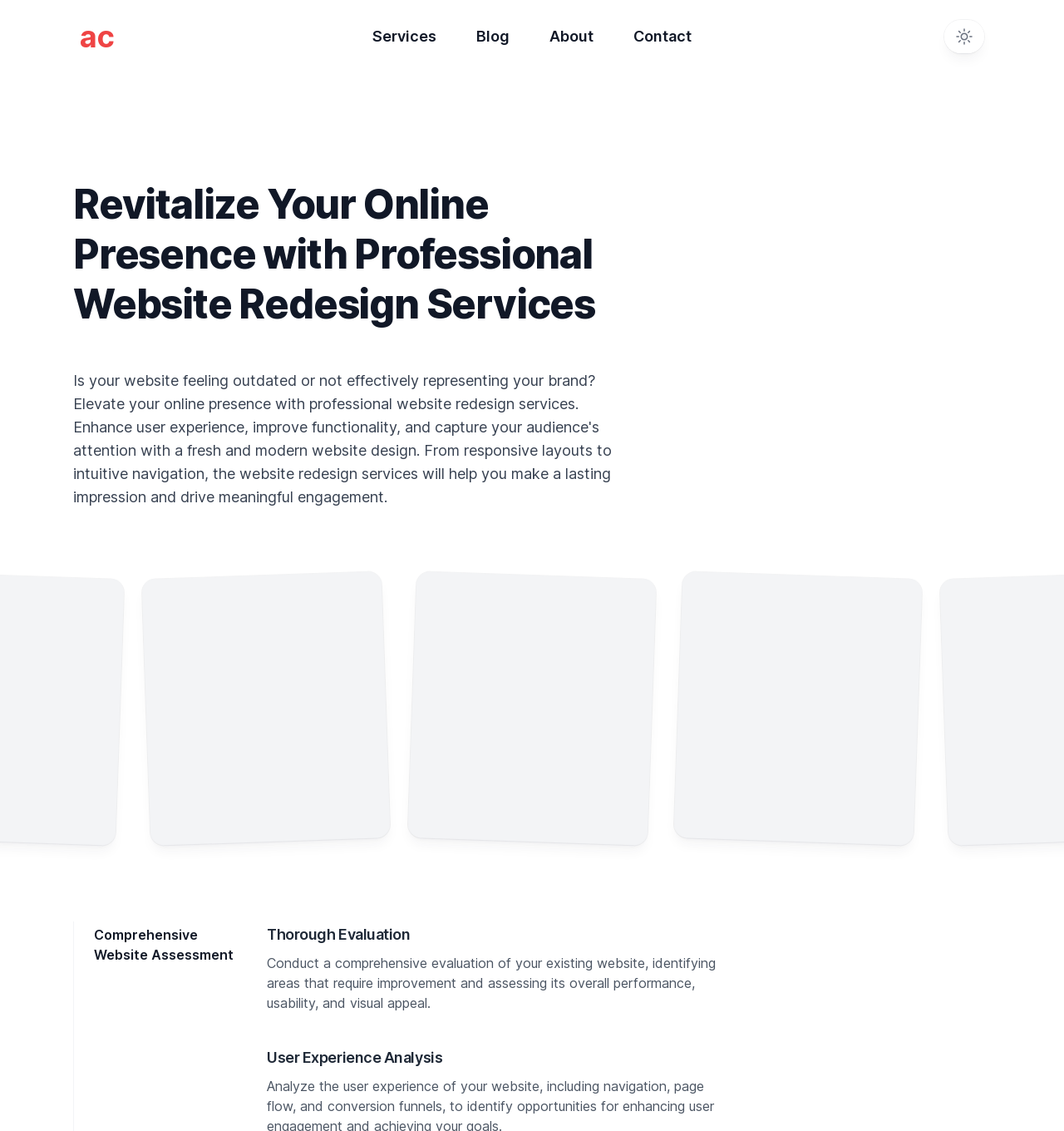Give the bounding box coordinates for the element described as: "About".

[0.516, 0.024, 0.558, 0.041]